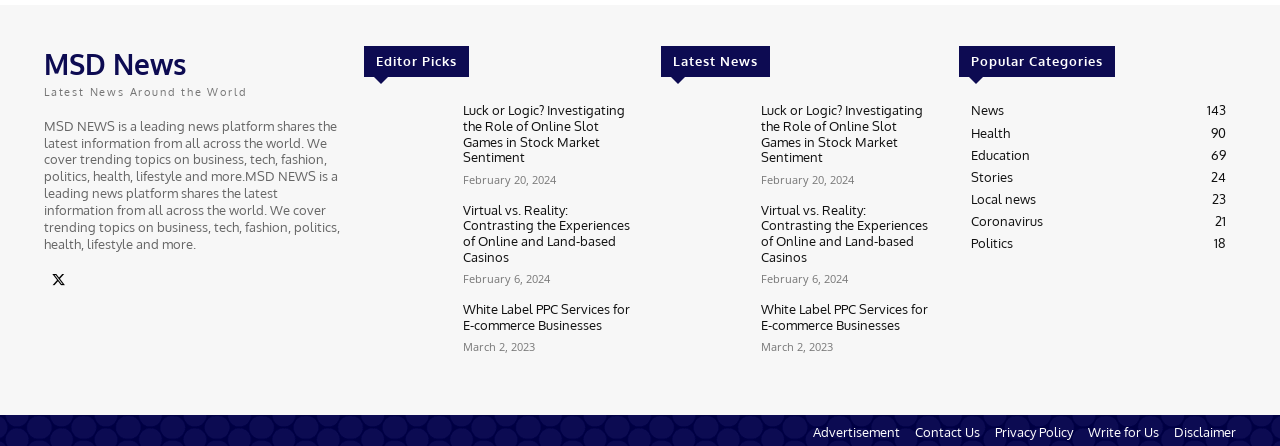Pinpoint the bounding box coordinates of the clickable element needed to complete the instruction: "Contact Us". The coordinates should be provided as four float numbers between 0 and 1: [left, top, right, bottom].

[0.715, 0.952, 0.766, 0.987]